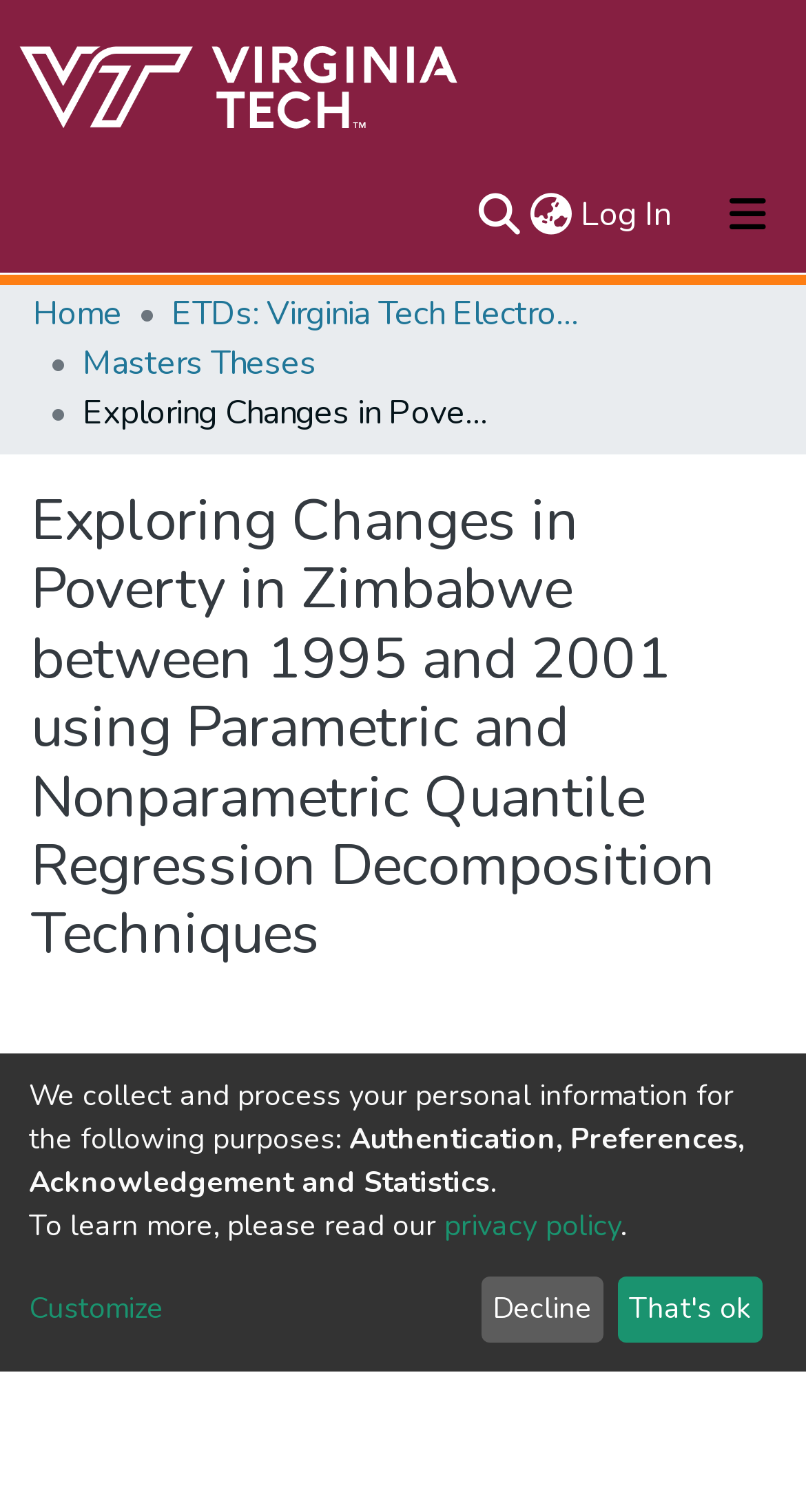What is the purpose of the 'Customize' button?
Using the details from the image, give an elaborate explanation to answer the question.

I inferred the purpose of the 'Customize' button by looking at its location and the elements surrounding it. The 'Customize' button is located at the bottom of the webpage, which suggests that it is related to customizing the webpage's settings or preferences. Additionally, the button is labeled as 'Customize', which suggests that its purpose is to allow users to customize the webpage.